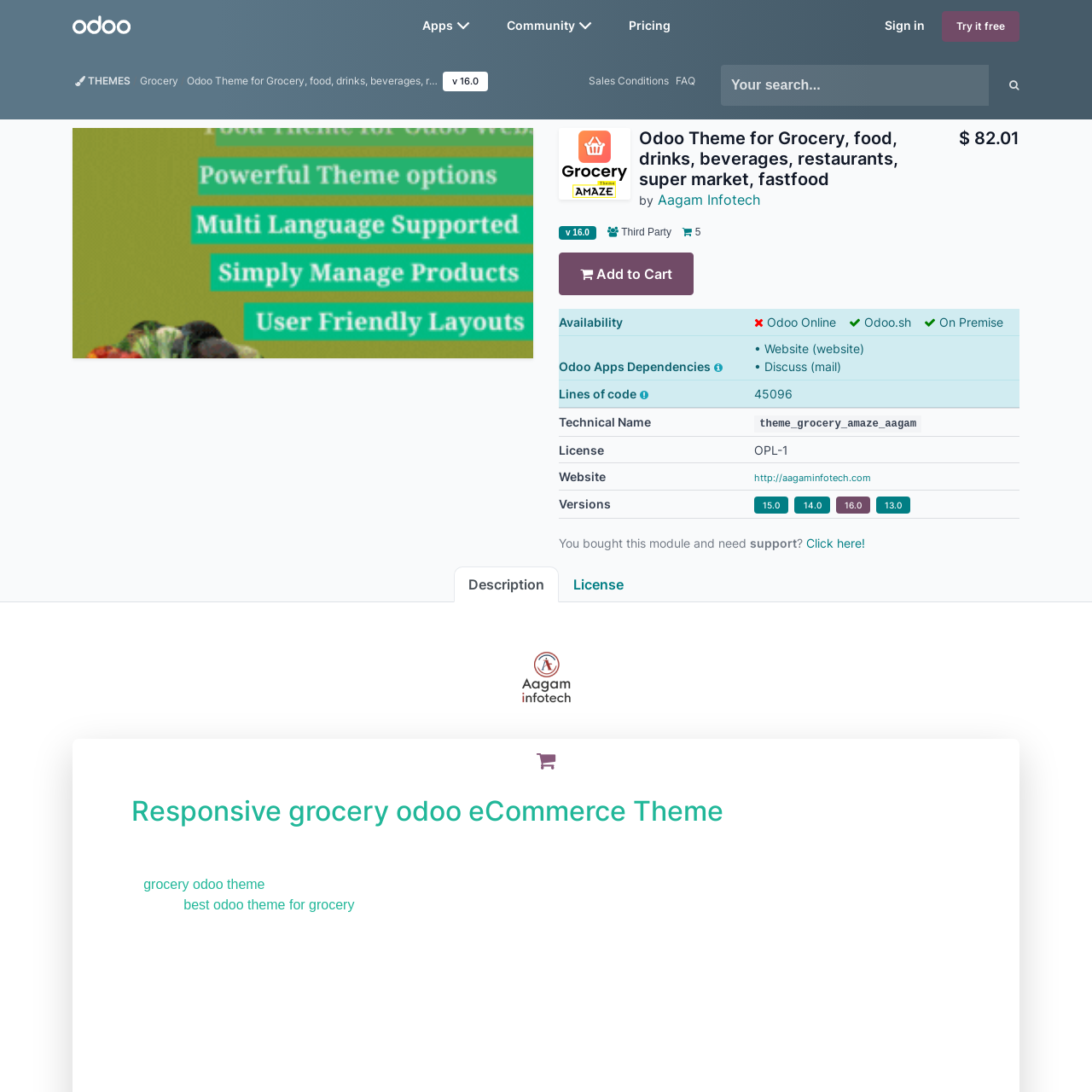What is the emphasis of the logo's design?
Direct your attention to the area of the image outlined in red and provide a detailed response based on the visual information available.

The logo's design emphasizes functionality and ease of use, reflecting the overall theme of the Odoo platform, which is aimed at enhancing online grocery shopping experiences and facilitating seamless online transactions.